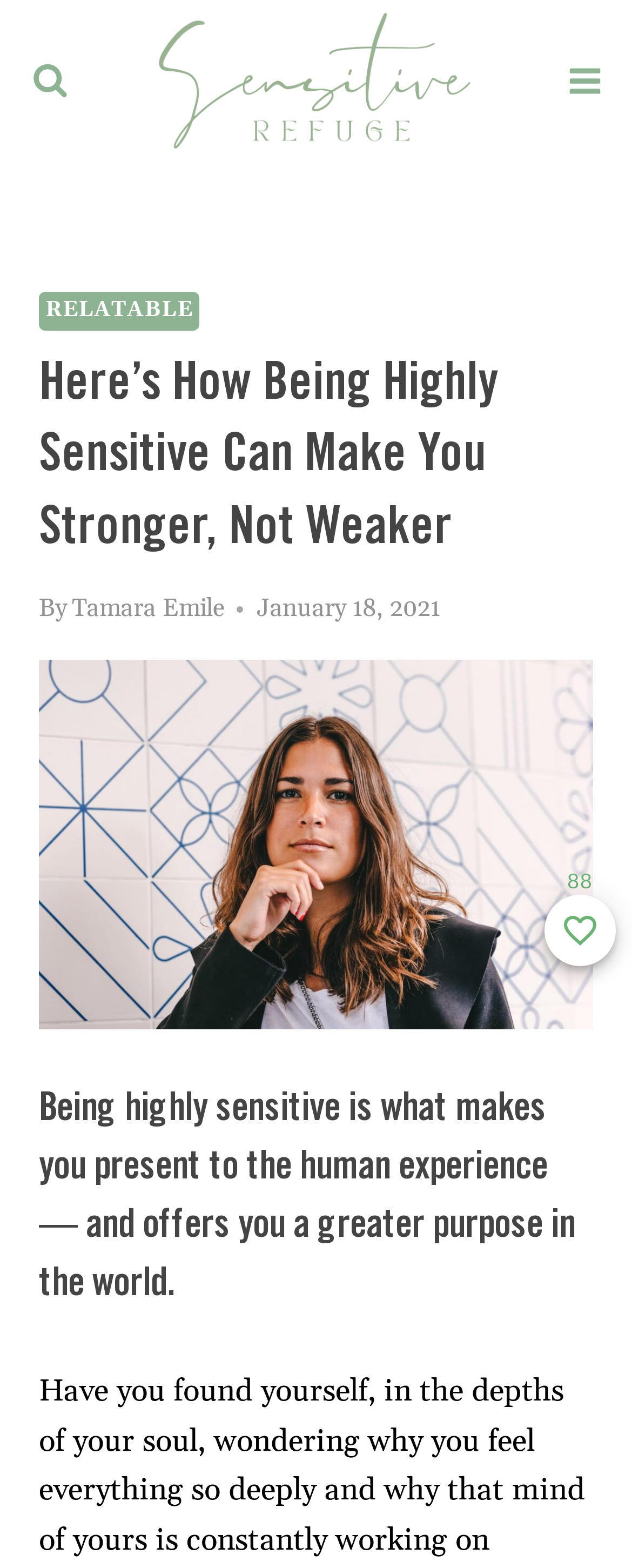Please find the bounding box coordinates of the element's region to be clicked to carry out this instruction: "Add to favorites".

[0.862, 0.571, 0.974, 0.616]